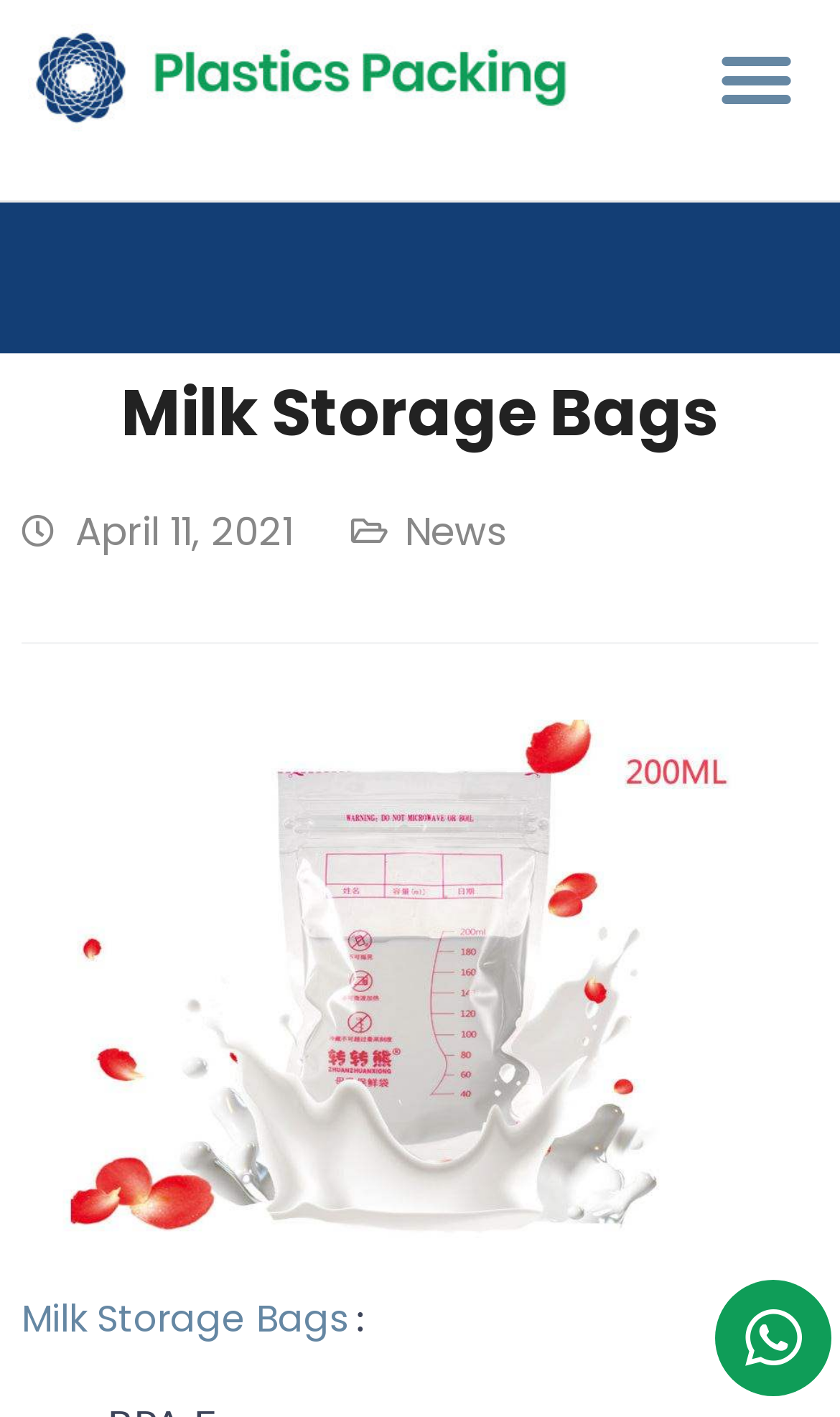What is the purpose of the button 'Menu Toggle'?
Use the information from the image to give a detailed answer to the question.

I inferred the purpose of the button 'Menu Toggle' by its name and location. It is located at the top of the webpage, suggesting that it is related to the menu. The name 'Menu Toggle' also implies that it is used to toggle the menu, either to show or hide it.